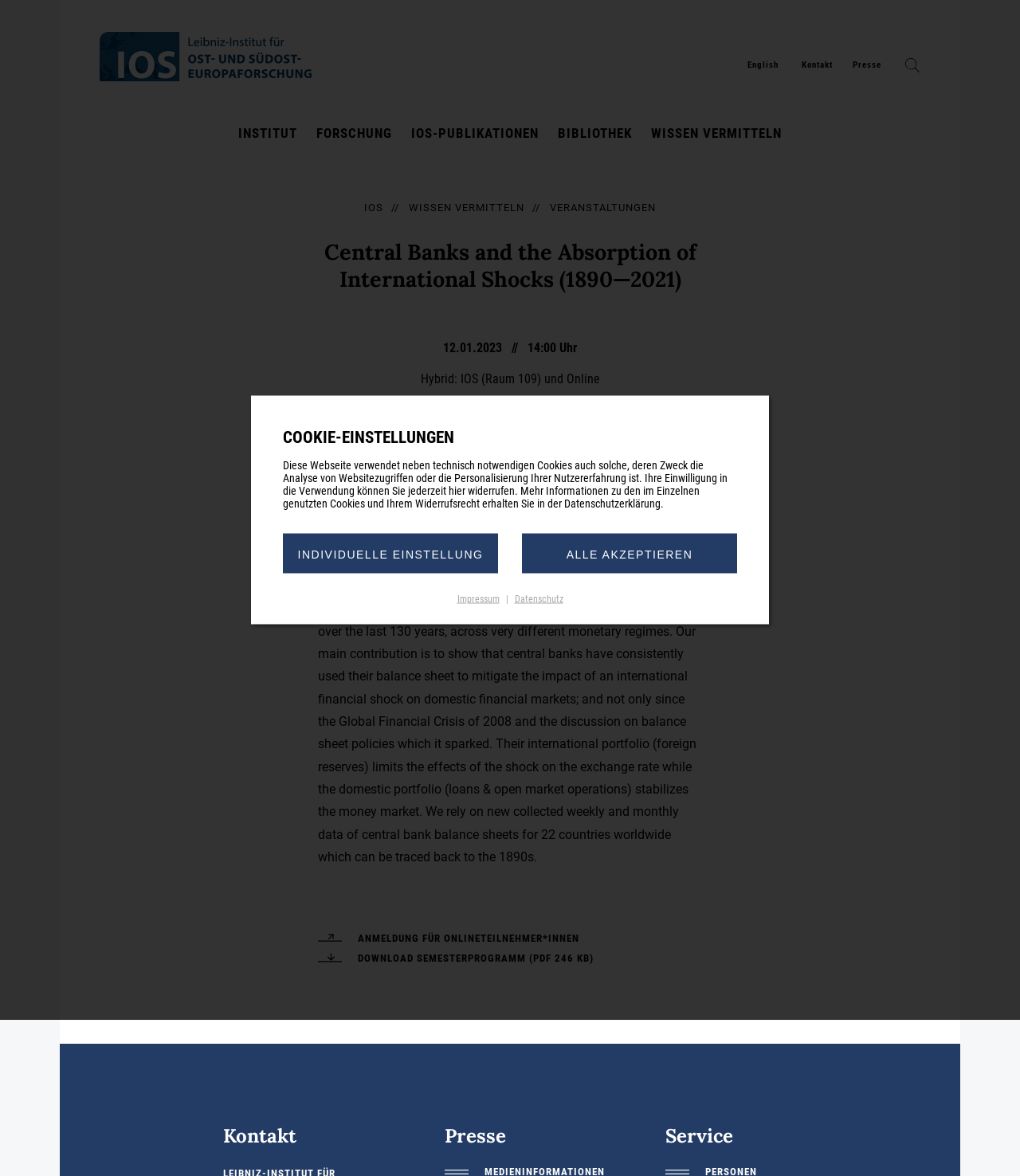Could you find the bounding box coordinates of the clickable area to complete this instruction: "Contact the institute"?

[0.219, 0.955, 0.348, 0.976]